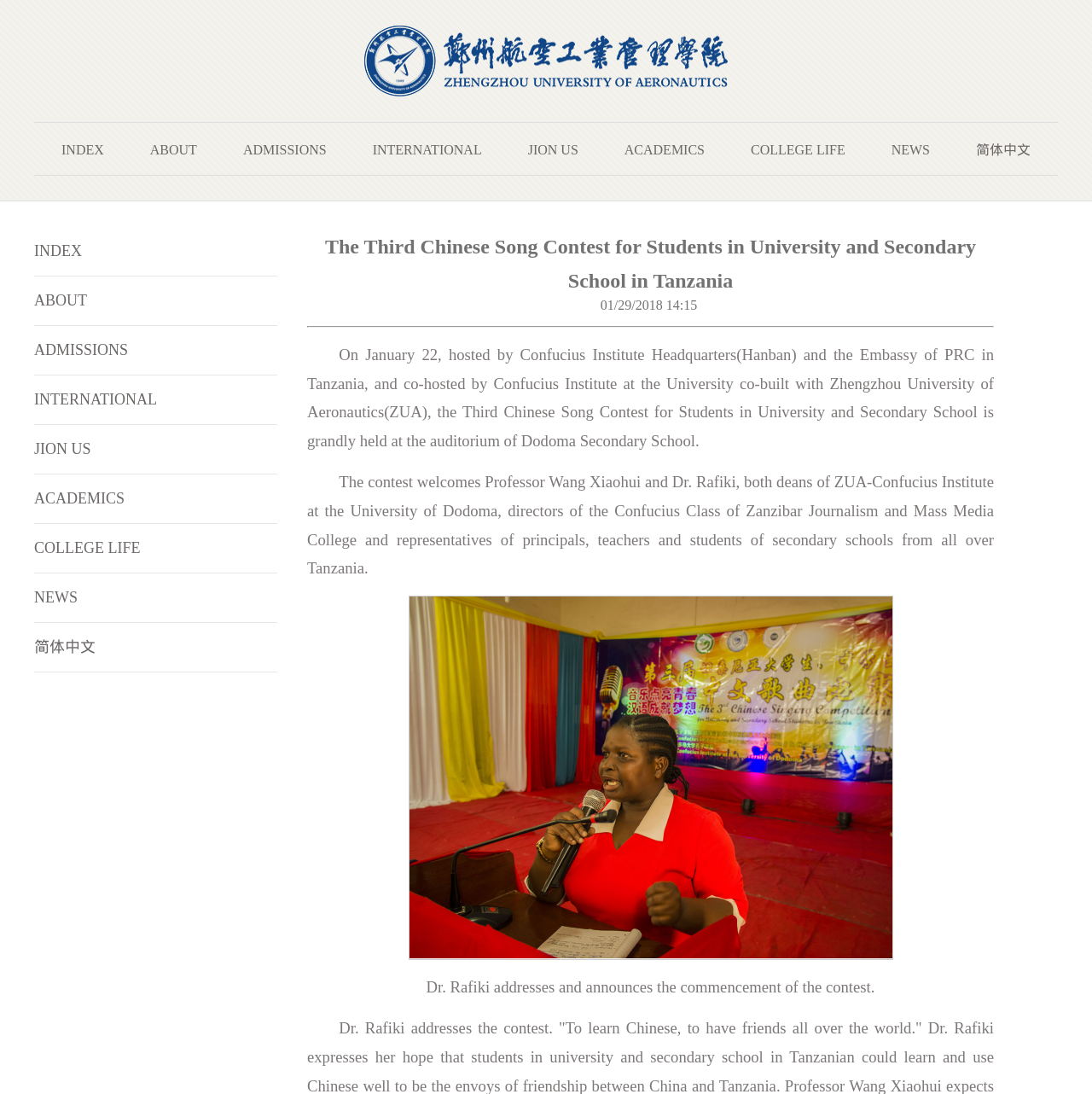Please provide a detailed answer to the question below by examining the image:
What is the date of the contest?

I found this answer by reading the StaticText element with the text 'On January 22, hosted by Confucius Institute Headquarters(Hanban) and the Embassy of PRC in Tanzania, and co-hosted by Confucius Institute at the University co-built with Zhengzhou University of Aeronautics(ZUA), the Third Chinese Song Contest for Students in University and Secondary School is grandly held at the auditorium of Dodoma Secondary School.'